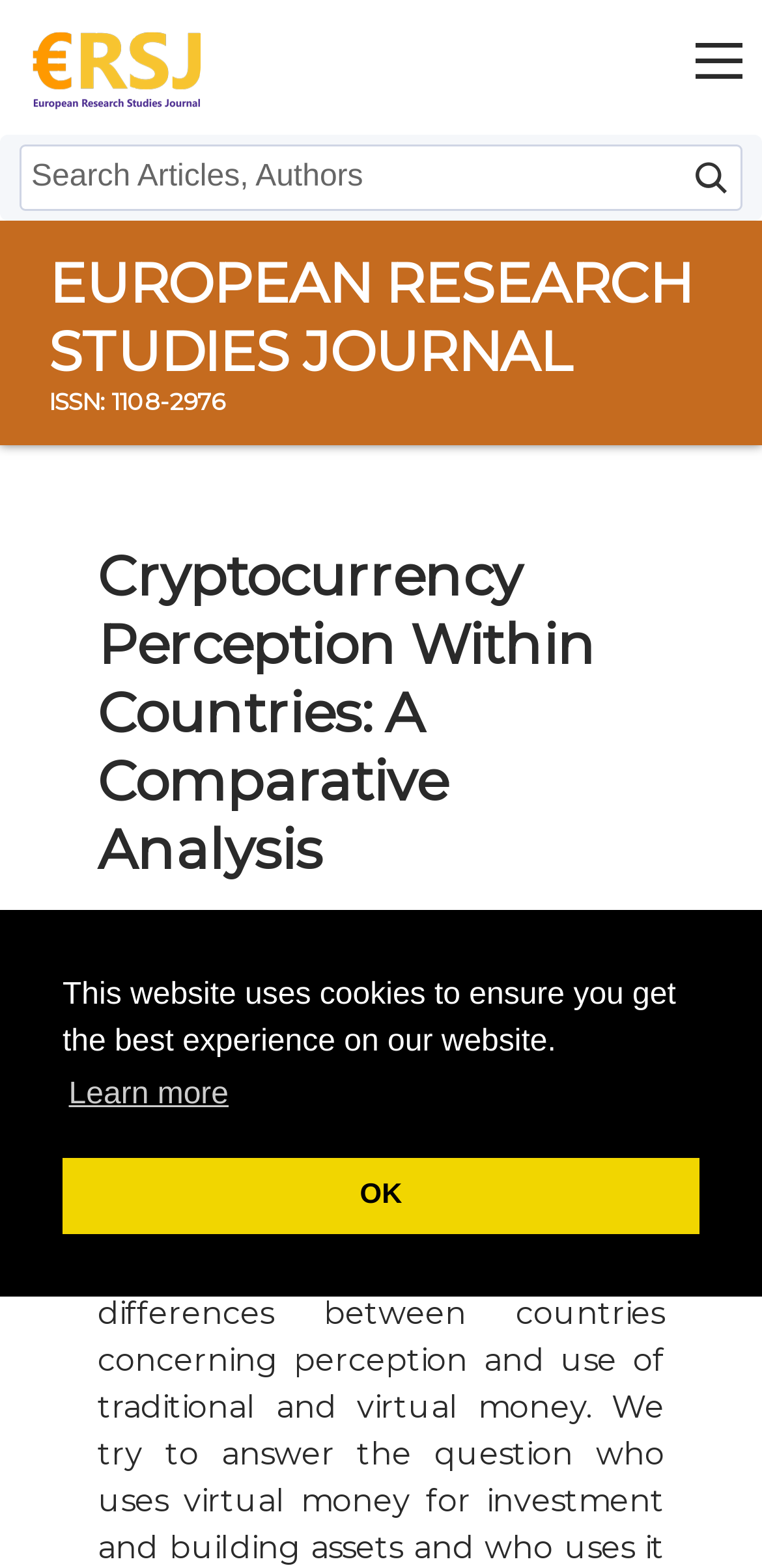Create a detailed narrative of the webpage’s visual and textual elements.

The webpage is a research article titled "Cryptocurrency Perception Within Countries: A Comparative Analysis" published in the European Research Studies Journal. At the top, there is a cookie consent dialog with a message explaining the use of cookies on the website, accompanied by "Learn more" and "OK" buttons.

Below the dialog, there is a header section with a logo of the European Research Studies Journal on the left, a menu button on the right, and a search input field in the middle. The header section also contains a navigation menu with links to "Home", "Issues", "Submit", "Instructions To Authors", "Submission", "About", "Ethics and Malpractice", "Copyright and Open Access", "Journal", "Editors", "Editorial Board", and "Contact Us".

The main content area is divided into sections. The first section displays the title of the research article, "Cryptocurrency Perception Within Countries: A Comparative Analysis", in a large font. Below the title, there is information about the authors, Marta Maciejasz-Swiatkiewicz and Robert Poskart, and the publication details, including the journal name, volume, issue, page numbers, and year. There is also a DOI (Digital Object Identifier) number provided.

The next section is the abstract of the research article, which is introduced by a heading "Abstract:". The abstract text is not provided in the accessibility tree, but it is likely to be a brief summary of the research article.